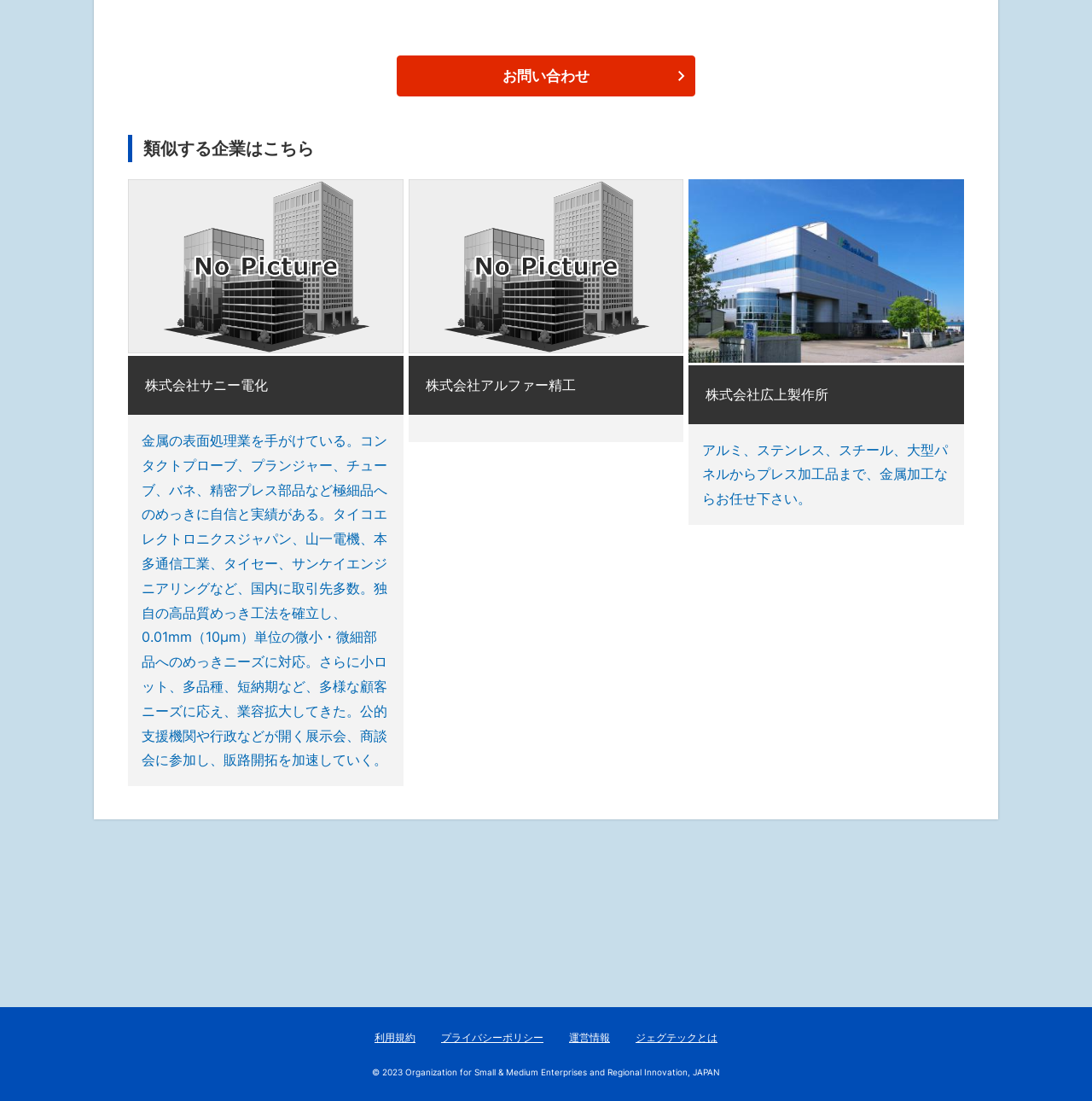Please analyze the image and give a detailed answer to the question:
What is the copyright year at the bottom?

I found a StaticText element at the bottom of the webpage with the bounding box coordinates [0.341, 0.969, 0.659, 0.978]. The text associated with this element is '© 2023 Organization for Small & Medium Enterprises and Regional Innovation, JAPAN', which indicates the copyright year is 2023.